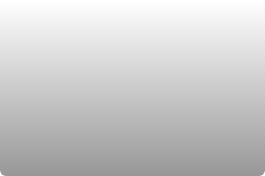What is the purpose of the image?
Can you provide an in-depth and detailed response to the question?

The image is intended to provide a visual insight into the quality and design of the Philips SHE9850 earbuds, accompanying the heading that indicates a thorough exploration of the product’s features, ensuring readers understand what to expect from the review.